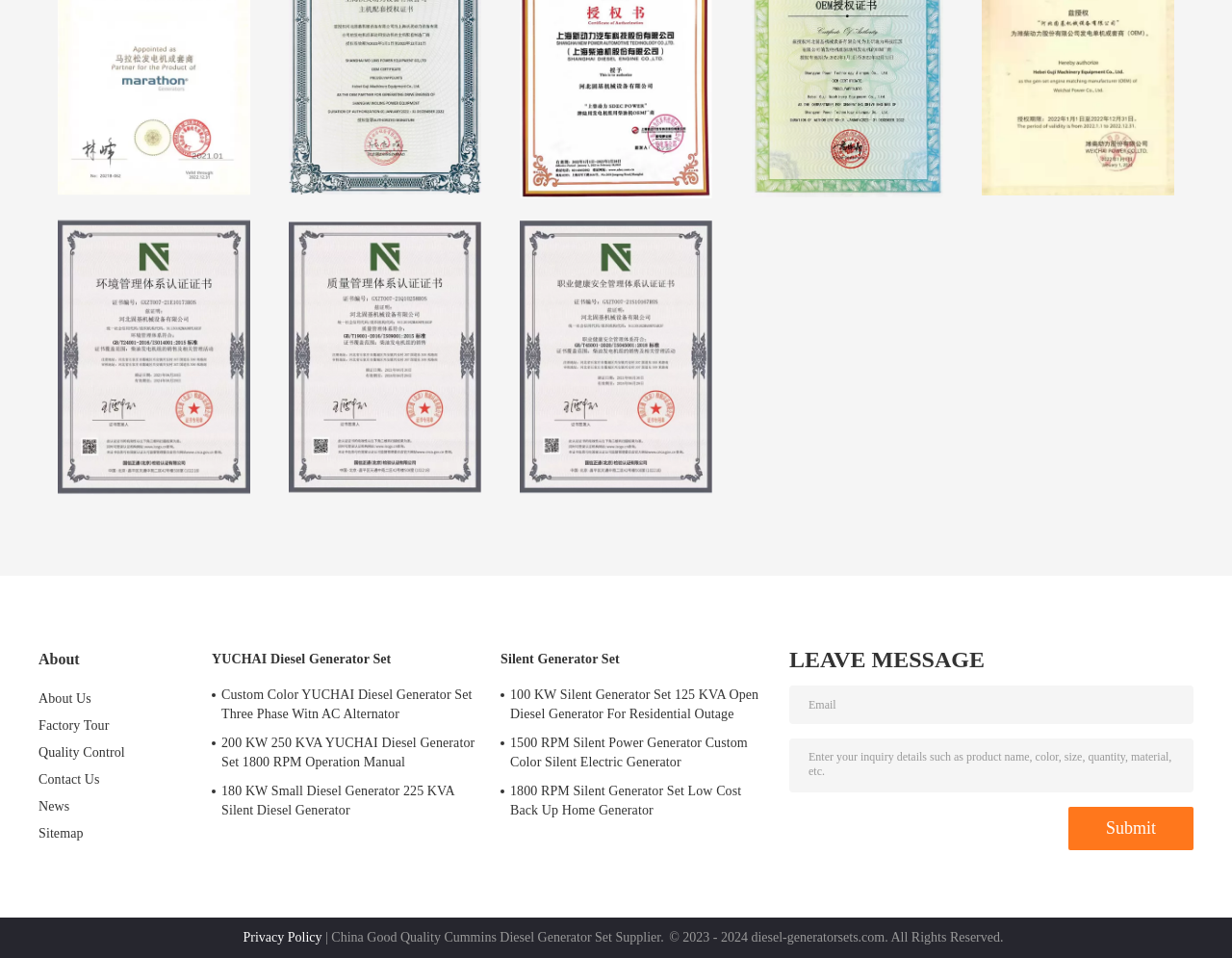Please identify the bounding box coordinates of the clickable area that will allow you to execute the instruction: "Submit inquiry".

[0.867, 0.842, 0.969, 0.887]